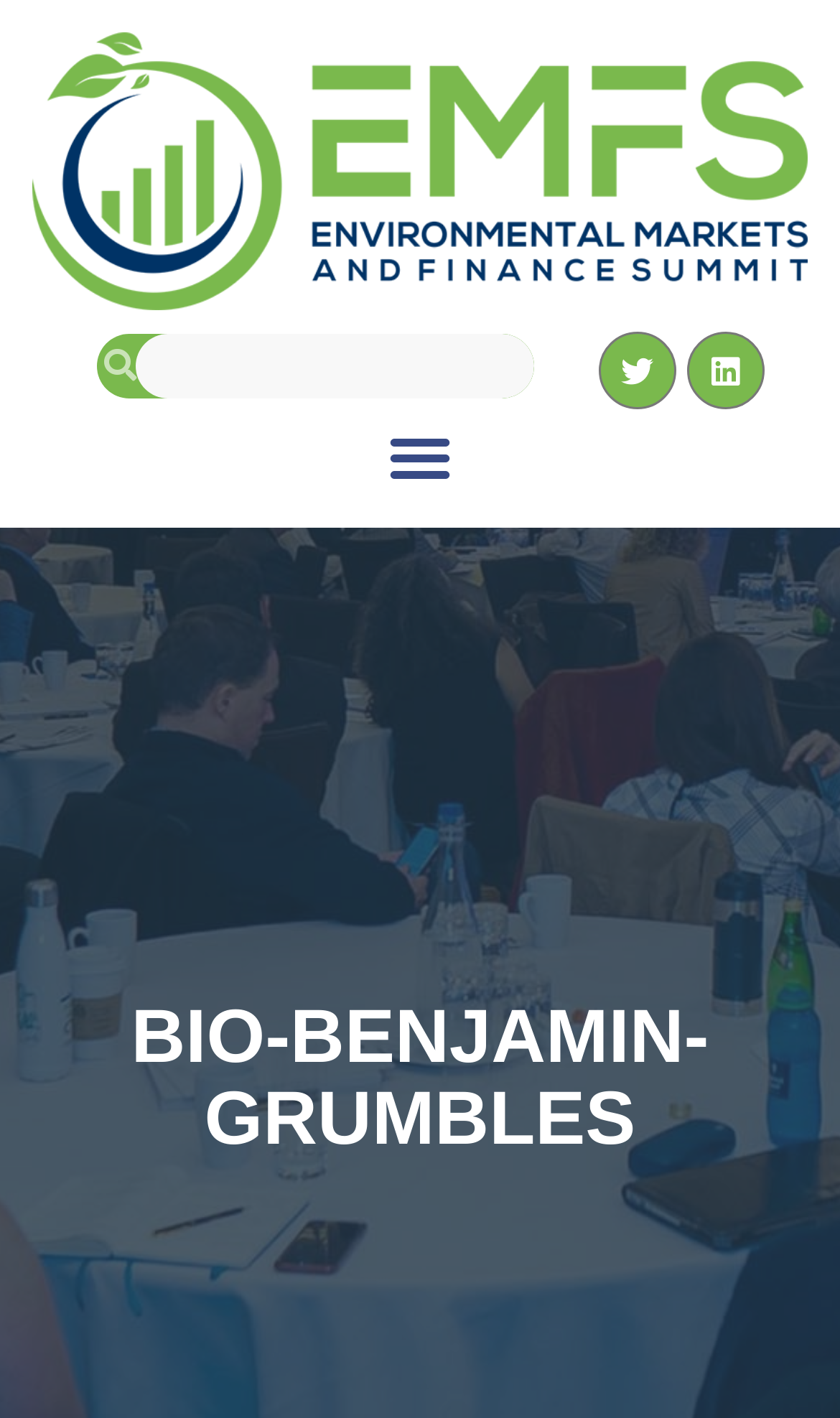Explain the contents of the webpage comprehensively.

The webpage is about Benjamin Grumbles, the Secretary of the Environment for the State of Maryland. At the top-left corner, there is a link with no text. Next to it, there is a search box with a label "Search". On the right side of the search box, there are two social media links, one for Twitter and one for Linkedin, represented by their respective icons. 

Below the search box and social media links, there is a button labeled "Menu Toggle" which is not expanded. 

The main content of the webpage is a heading that spans almost the entire width of the page, titled "BIO-BENJAMIN-GRUMBLES", located at the bottom half of the page.